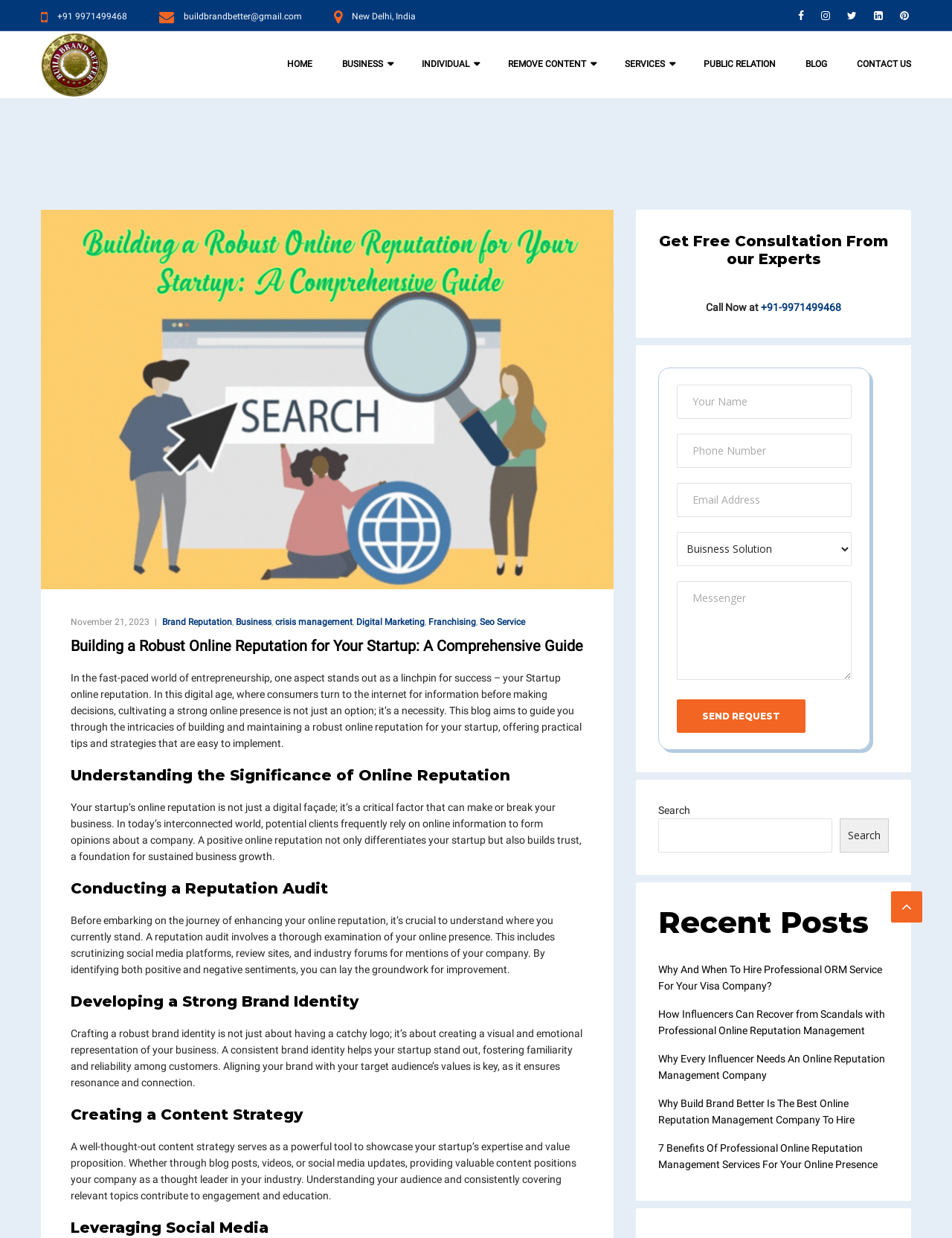Identify the bounding box coordinates of the area that should be clicked in order to complete the given instruction: "Fill in the 'Your Name' textbox". The bounding box coordinates should be four float numbers between 0 and 1, i.e., [left, top, right, bottom].

[0.711, 0.311, 0.895, 0.338]